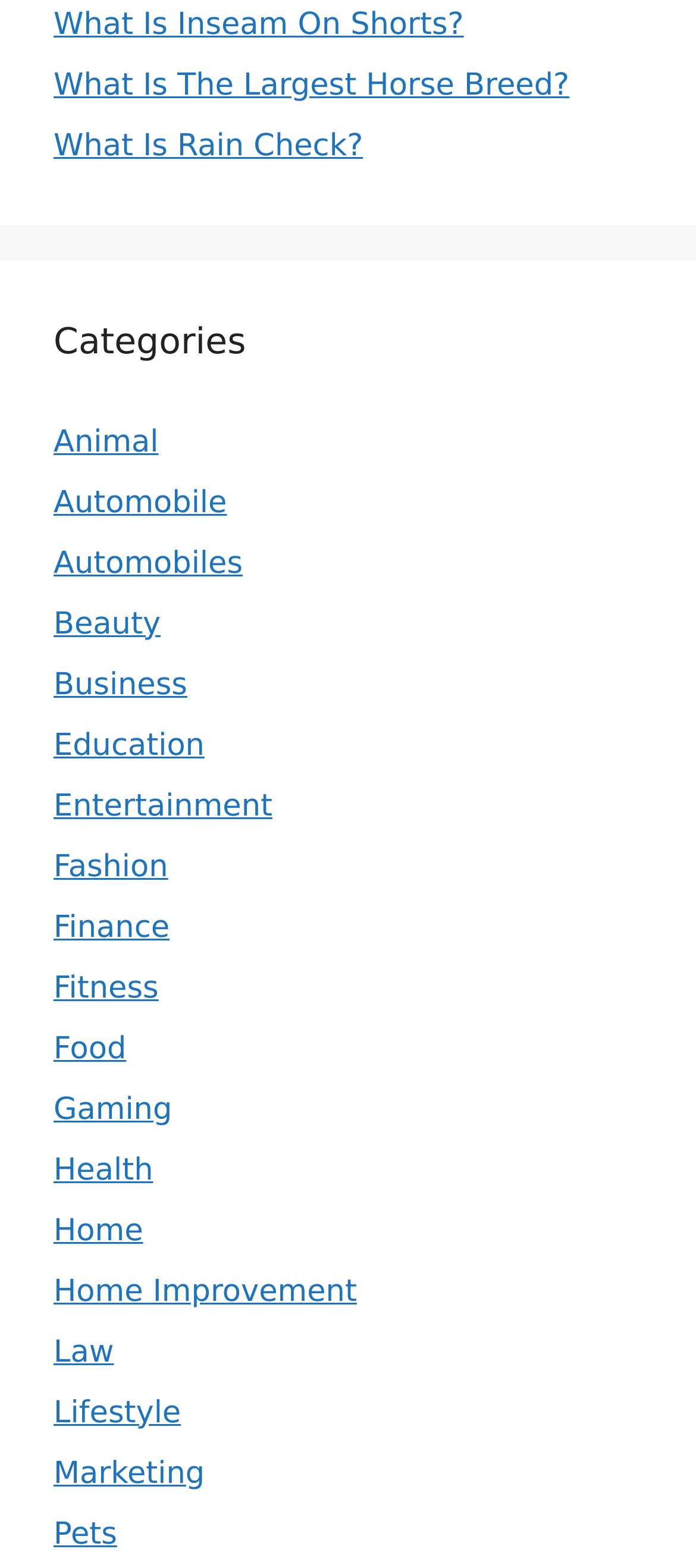Find the bounding box coordinates of the clickable area required to complete the following action: "view 'Home Improvement' page".

[0.077, 0.812, 0.513, 0.835]